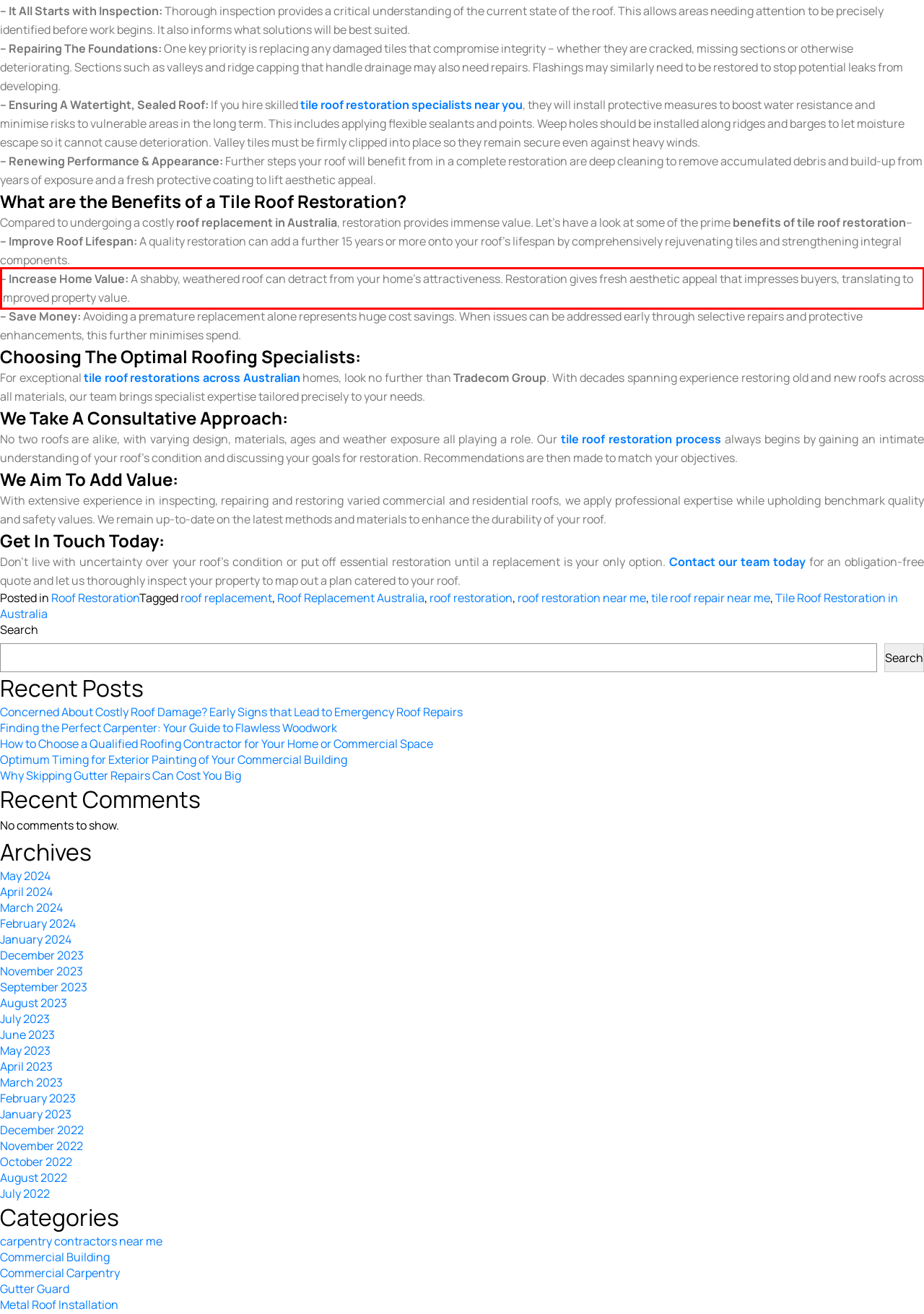Examine the screenshot of the webpage, locate the red bounding box, and generate the text contained within it.

– Increase Home Value: A shabby, weathered roof can detract from your home’s attractiveness. Restoration gives fresh aesthetic appeal that impresses buyers, translating to improved property value.